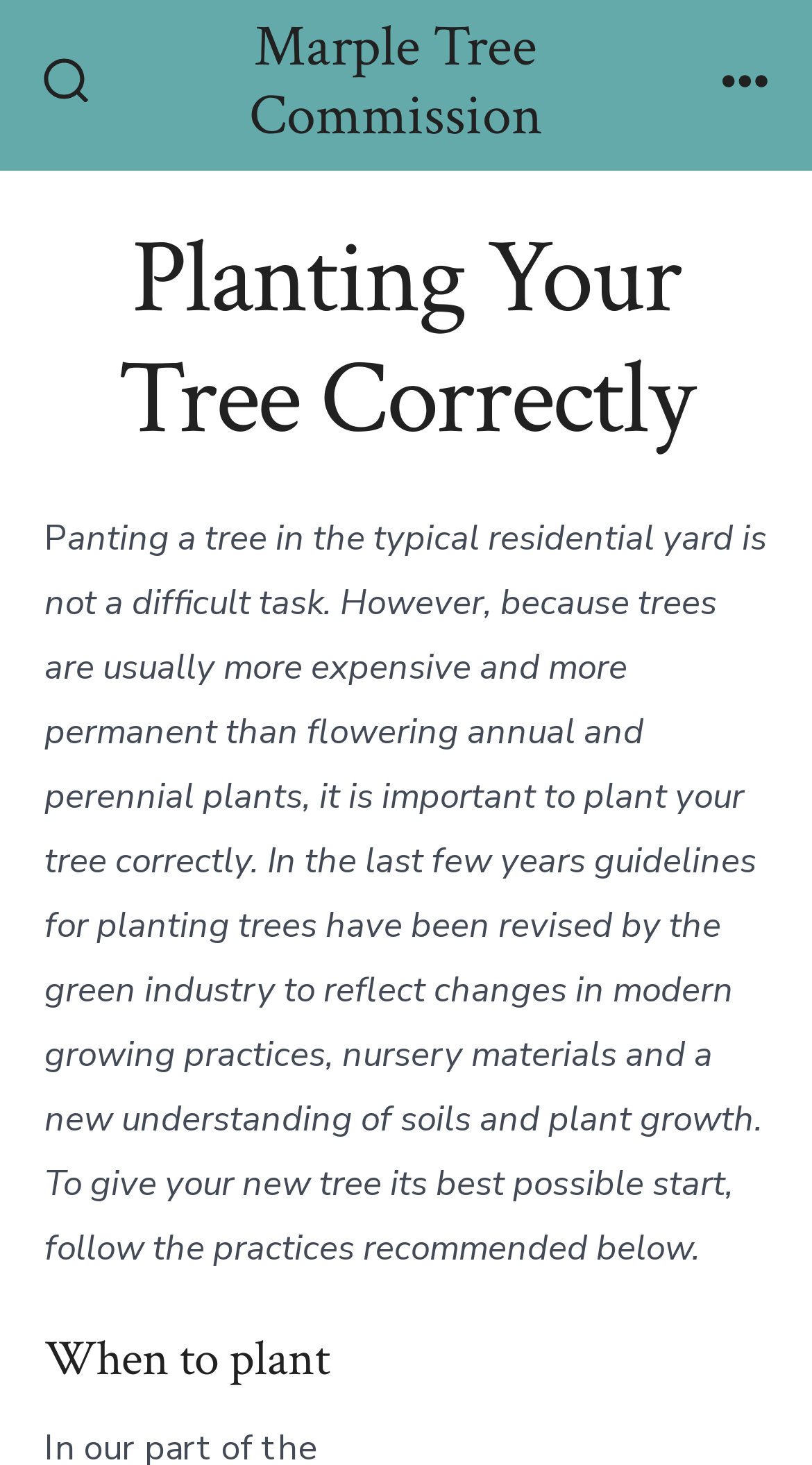When should a tree be planted?
Make sure to answer the question with a detailed and comprehensive explanation.

The webpage has a section titled 'When to plant' which suggests that the answer to this question can be found in that section, but the exact answer is not explicitly stated.